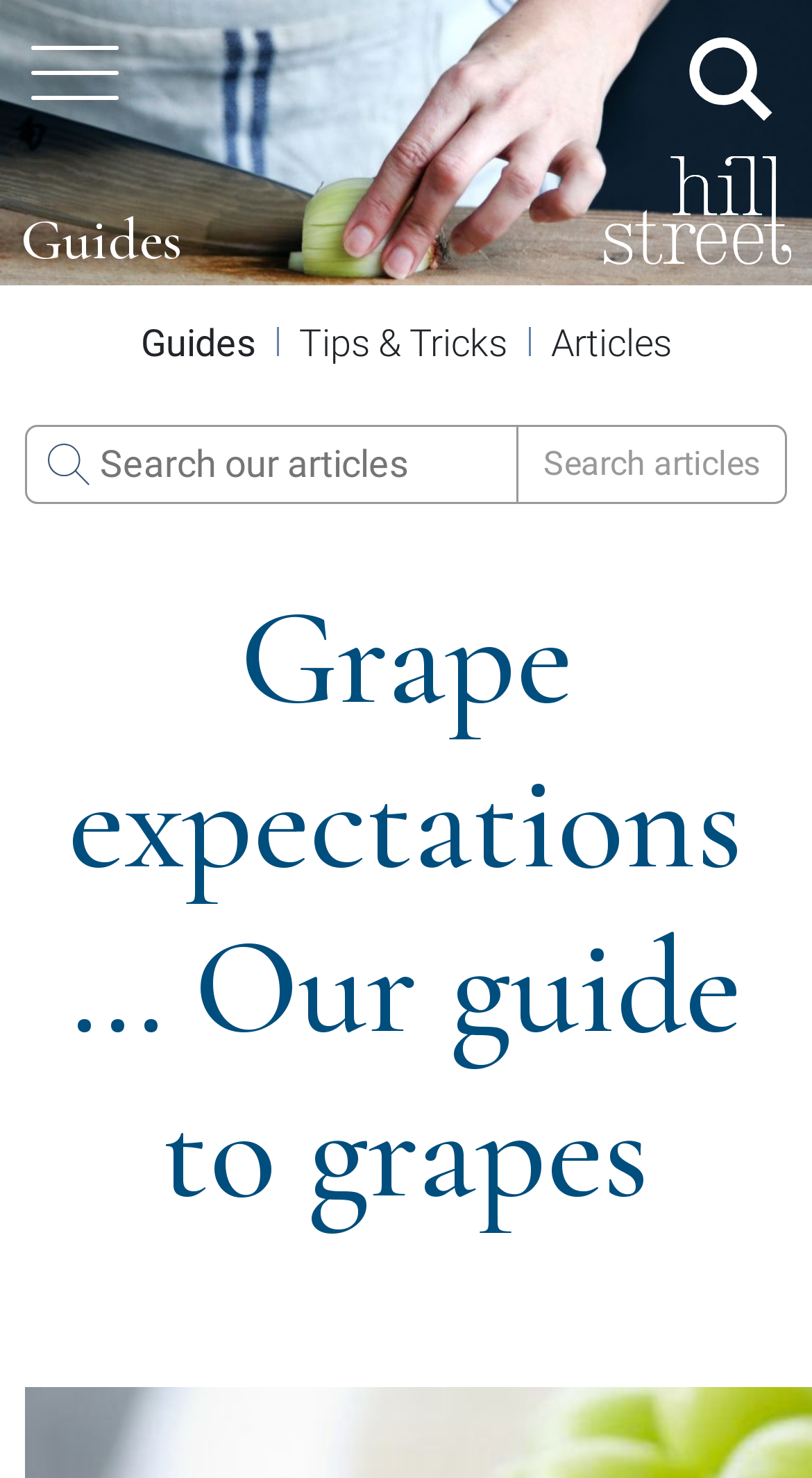Using the description "Guides", locate and provide the bounding box of the UI element.

[0.173, 0.212, 0.314, 0.246]